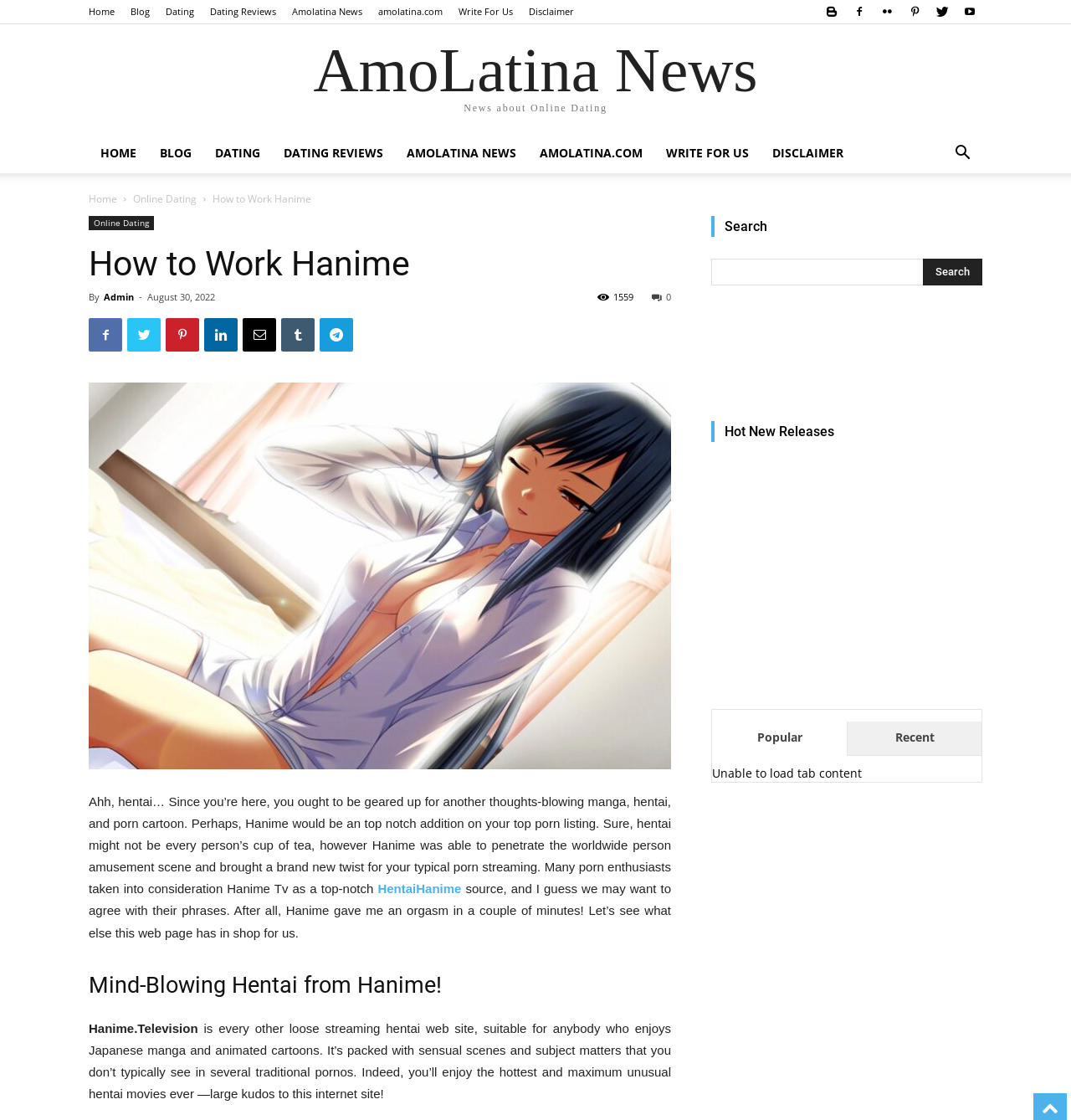Kindly respond to the following question with a single word or a brief phrase: 
What is the date of the article?

August 30, 2022